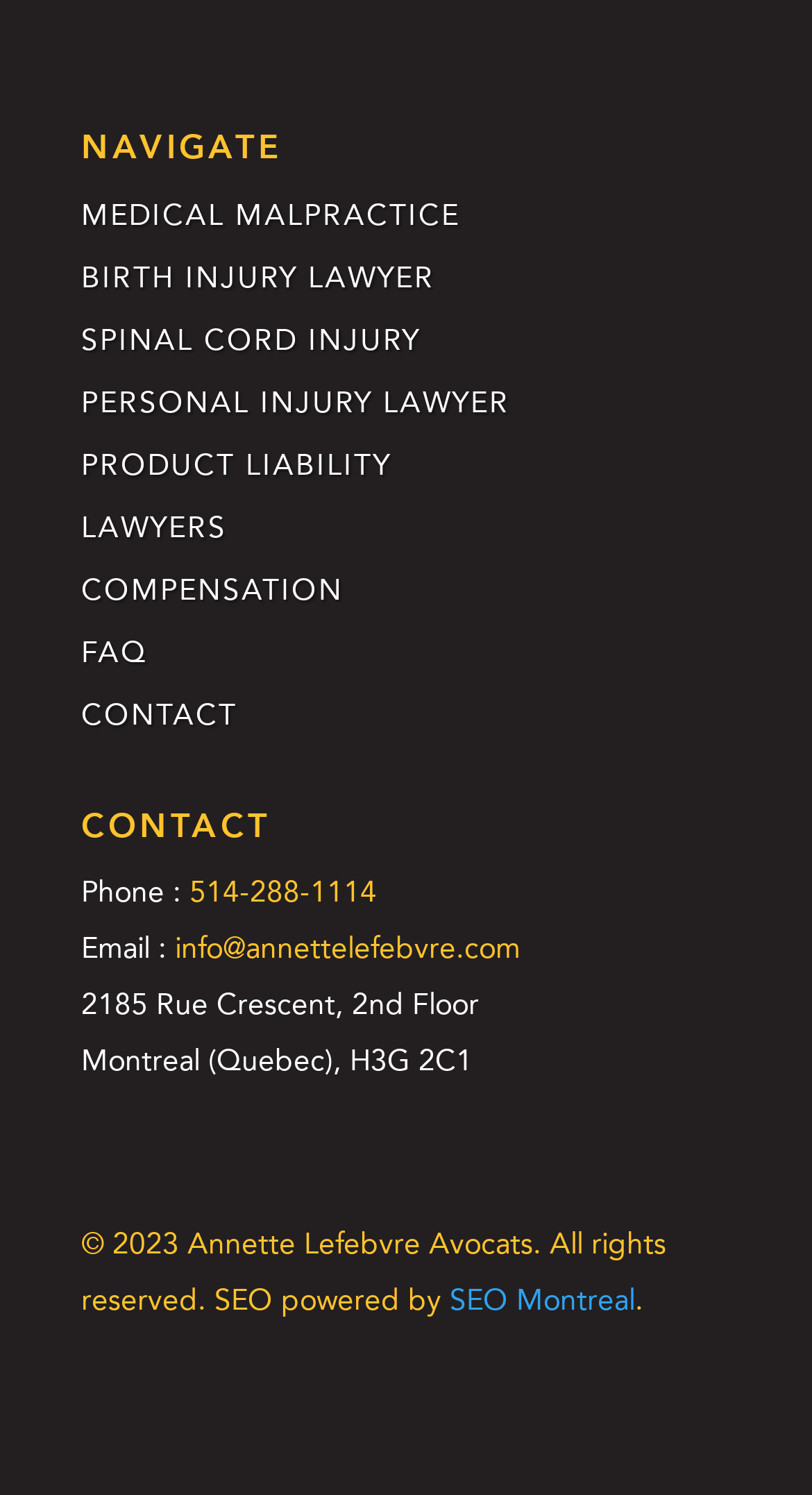Please identify the bounding box coordinates of the area I need to click to accomplish the following instruction: "Send an email to info@annettelefebvre.com".

[0.215, 0.623, 0.641, 0.646]